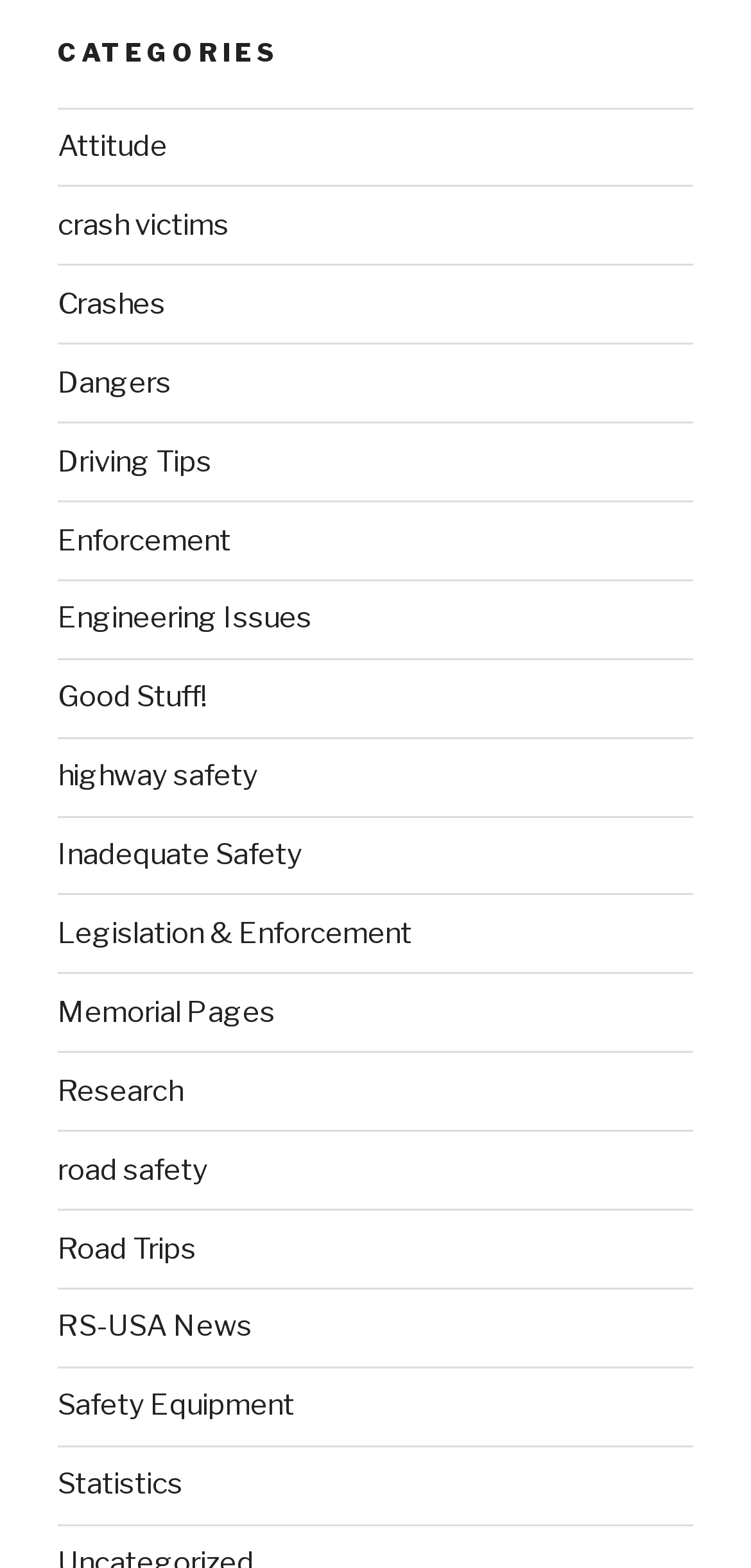Highlight the bounding box coordinates of the element you need to click to perform the following instruction: "View 'Crash Victims' page."

[0.077, 0.133, 0.305, 0.155]